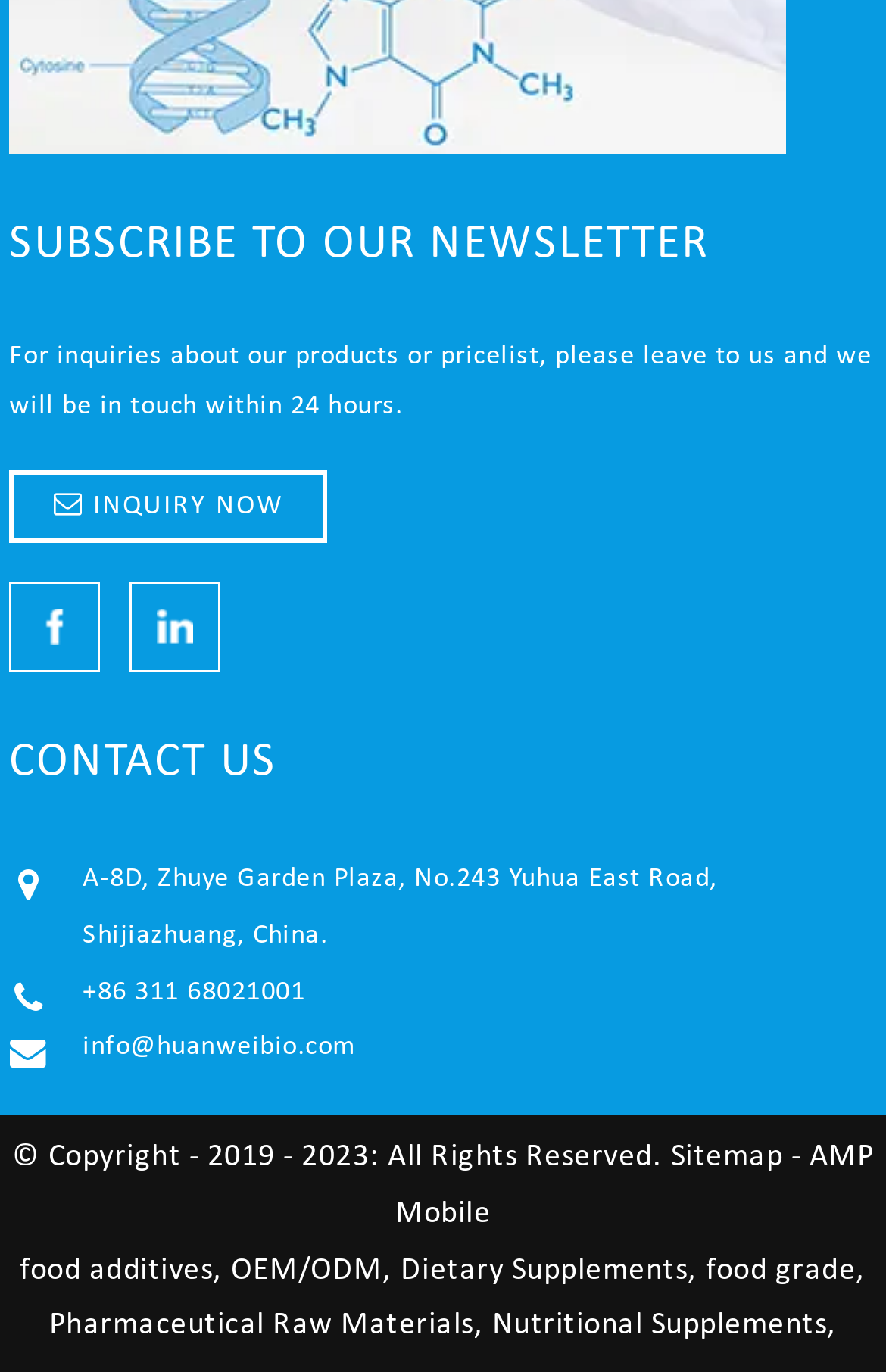Predict the bounding box coordinates for the UI element described as: "name="submit" value="Submit"". The coordinates should be four float numbers between 0 and 1, presented as [left, top, right, bottom].

None